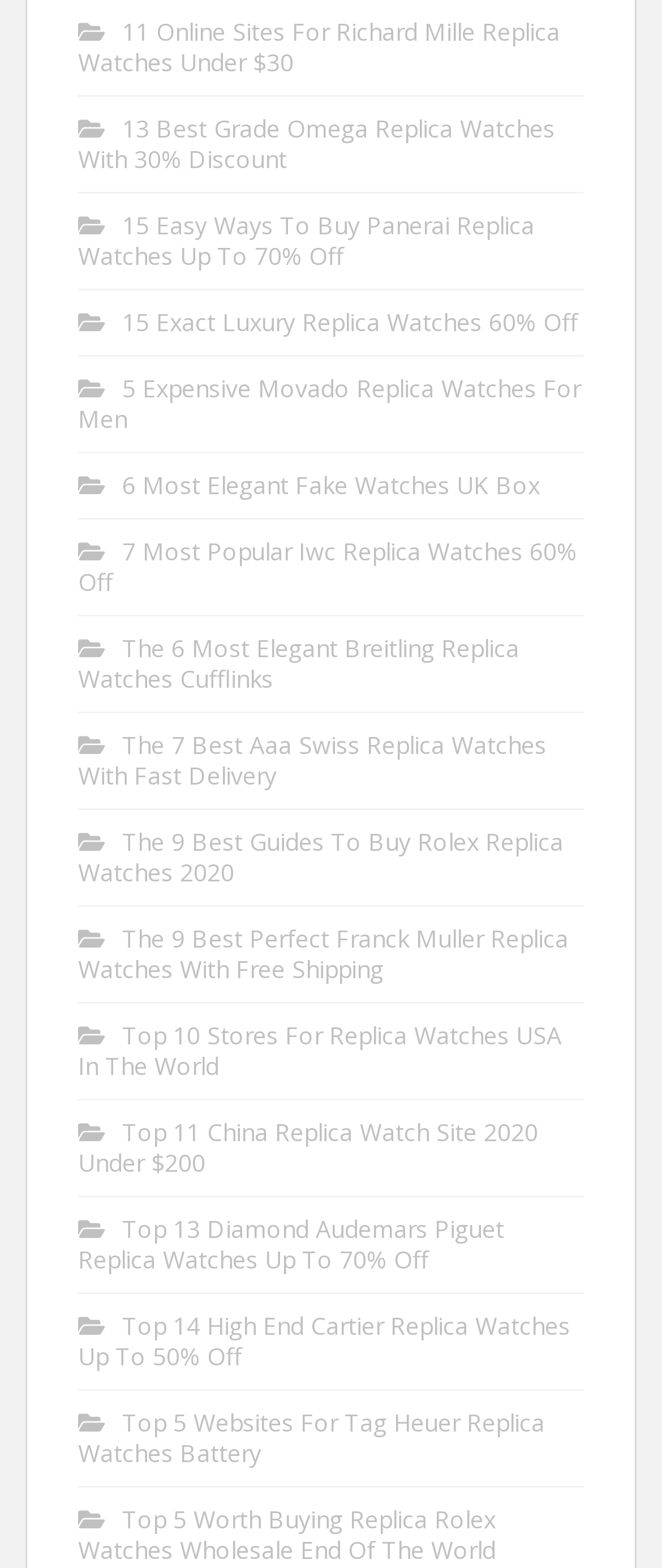Please locate the bounding box coordinates of the element that should be clicked to complete the given instruction: "View the guide for buying Panerai replica watches".

[0.118, 0.133, 0.808, 0.173]